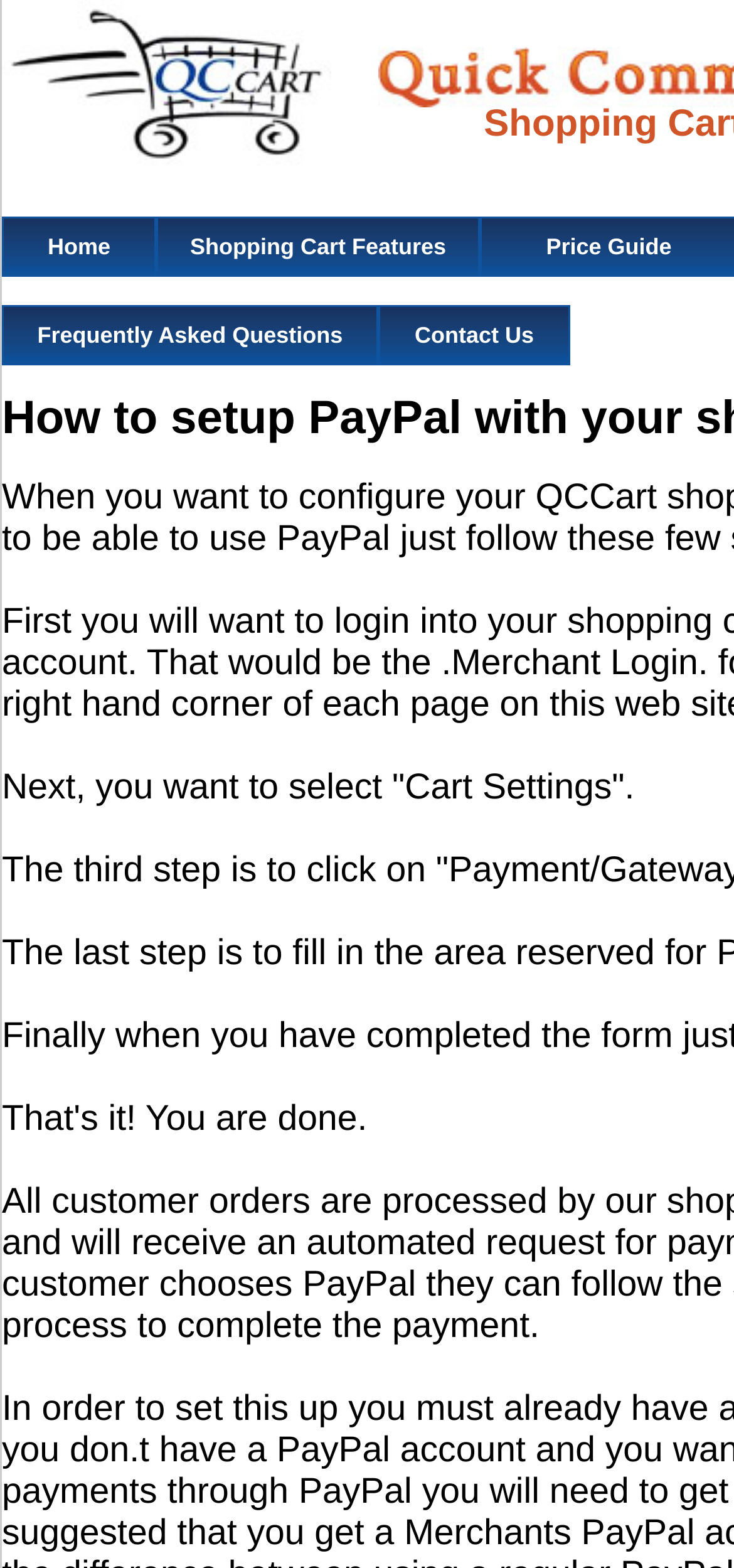Can you extract the headline from the webpage for me?

Shopping Cart Software